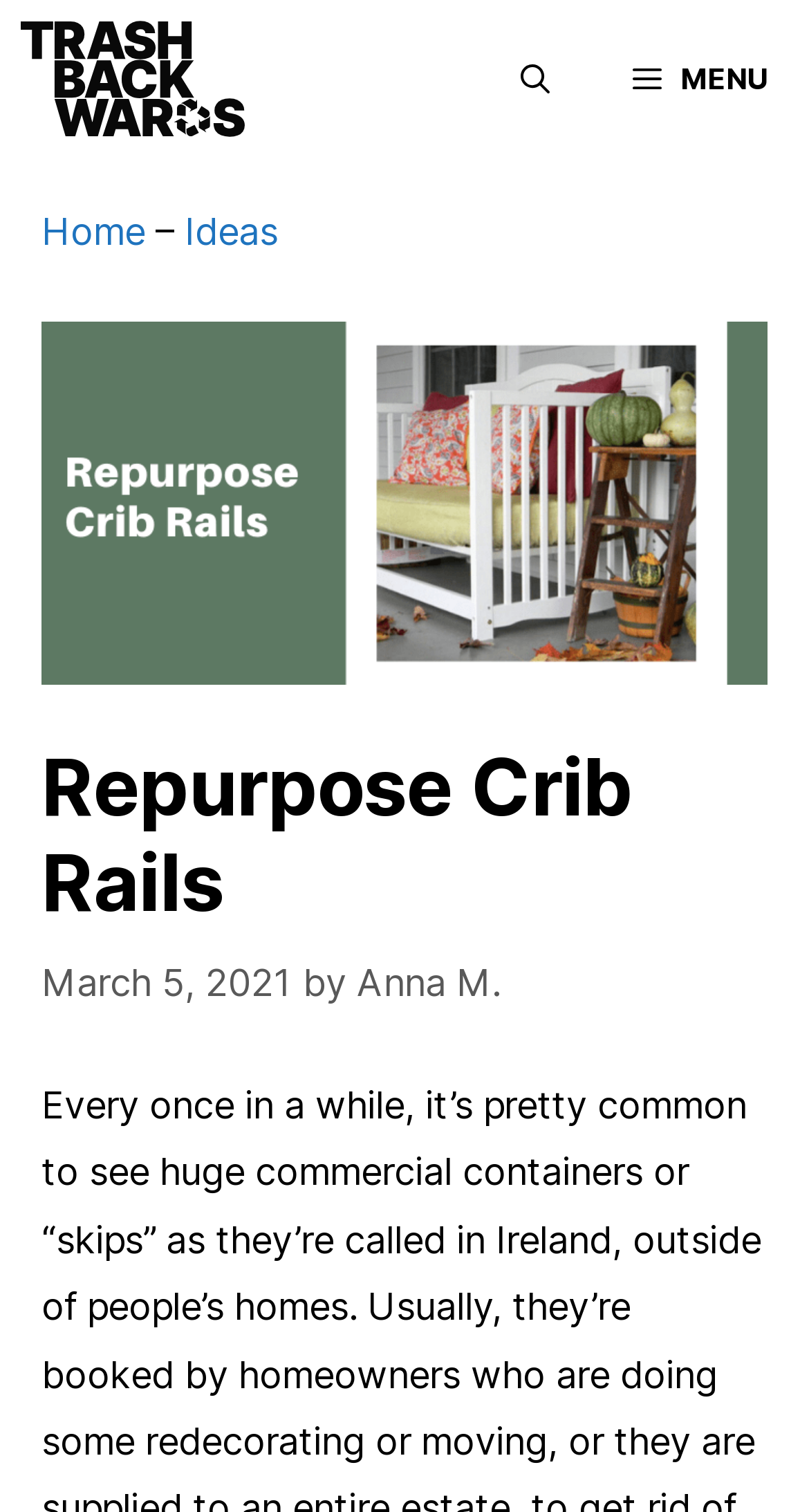Describe every aspect of the webpage in a detailed manner.

The webpage is about repurposing old crib rails, showcasing creative ideas for DIY projects. At the top left corner, there is a logo of "TrashBackwards" with a link to the website's homepage. Next to it, on the top right corner, there is a "MENU" button that expands to a mobile menu. 

Below the logo, there is a search bar link labeled "Open Search Bar". Underneath the search bar, there is a navigation section with breadcrumbs, displaying the website's hierarchy. The breadcrumbs show the path "Home" -> "Ideas" -> current page. 

The main content area is divided into two sections. On the left side, there is a large image related to repurposing crib rails, taking up most of the vertical space. On the right side, there is a header section with the title "Repurpose Crib Rails" and a timestamp "March 5, 2021" below it, indicating when the article was published. The author's name, "Anna M.", is also displayed below the timestamp.